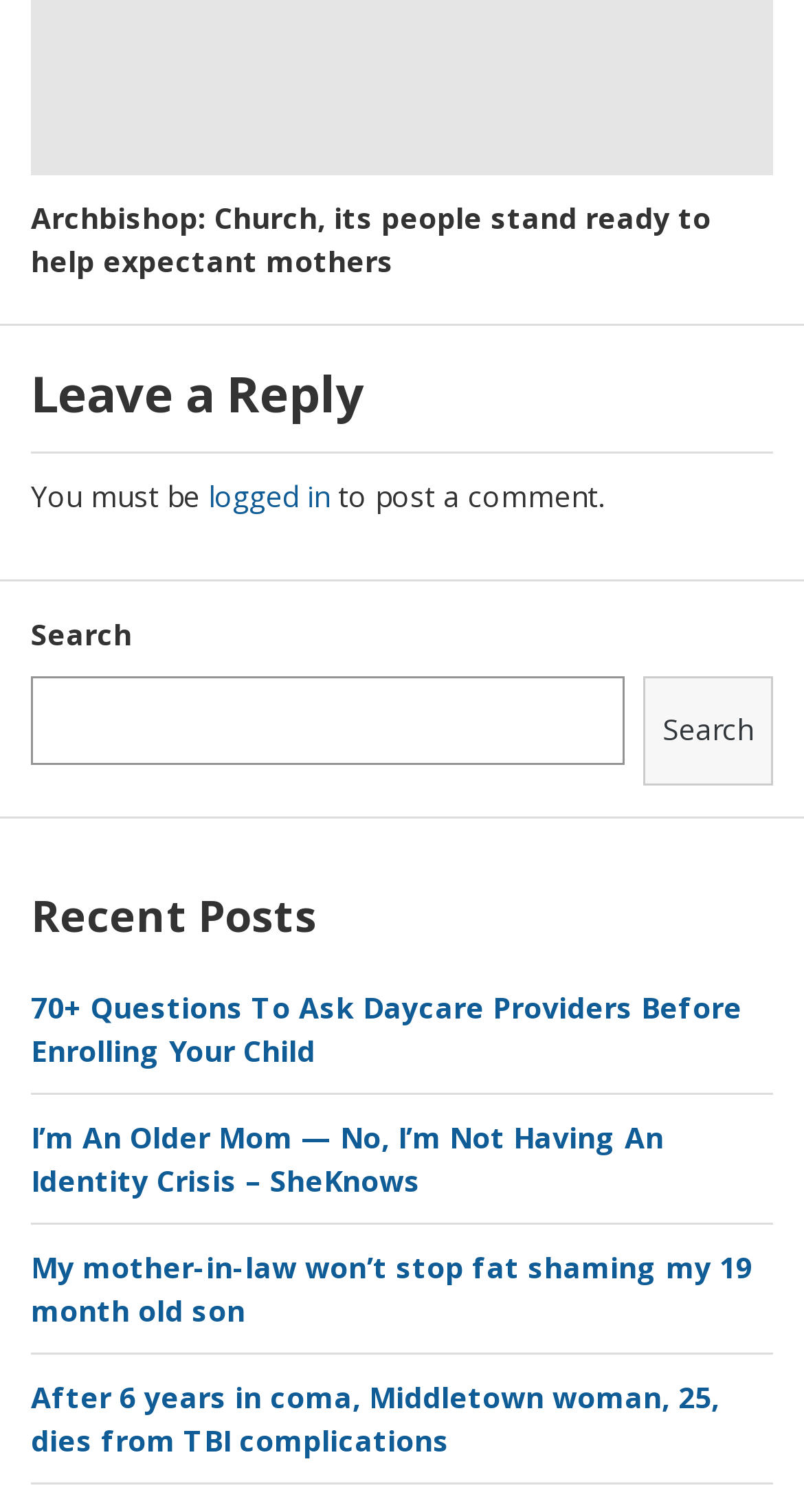Use a single word or phrase to answer this question: 
What is the topic of the third recent post?

Fat shaming